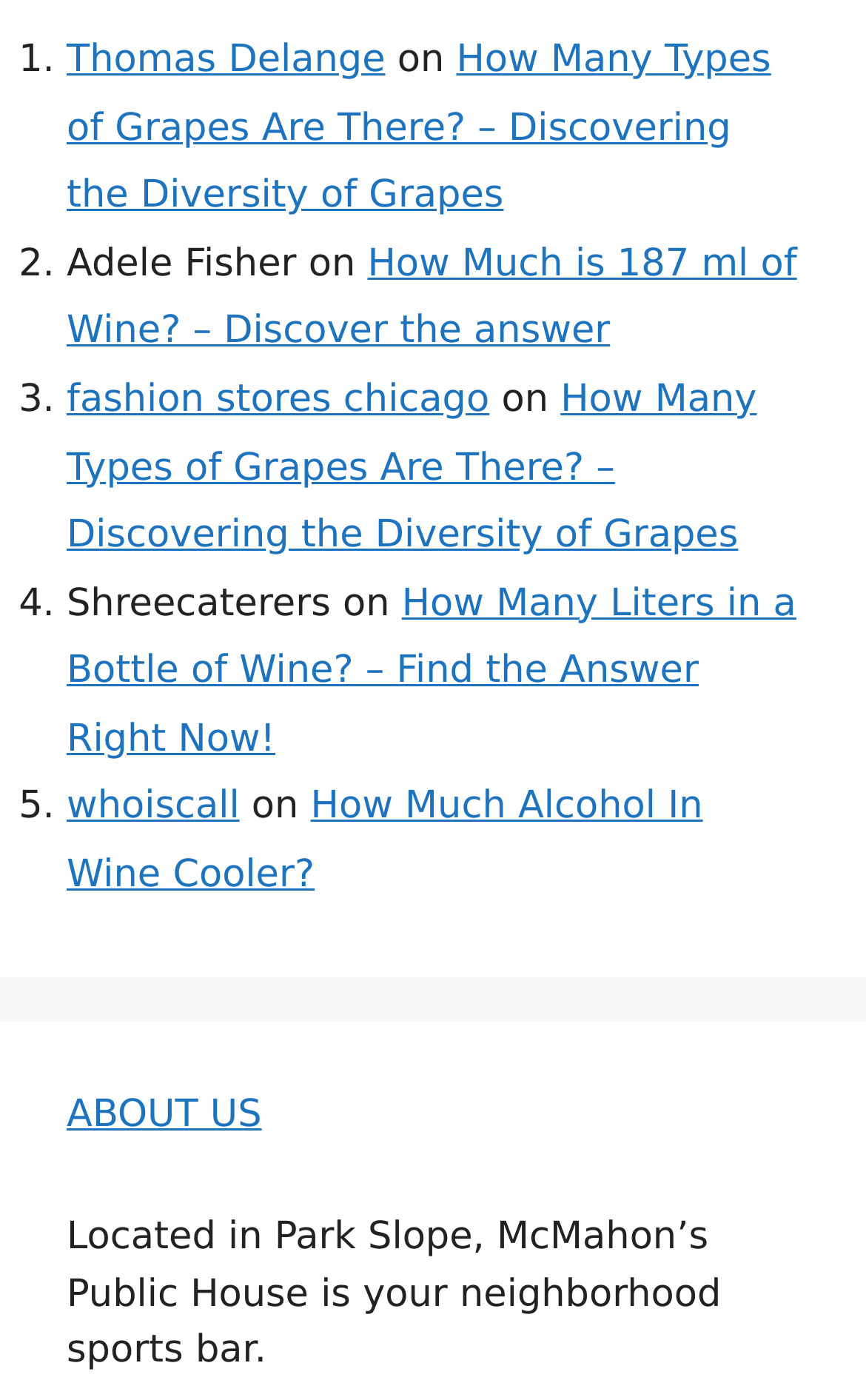Respond to the question below with a single word or phrase: What is the title of the third article?

How Many Types of Grapes Are There?